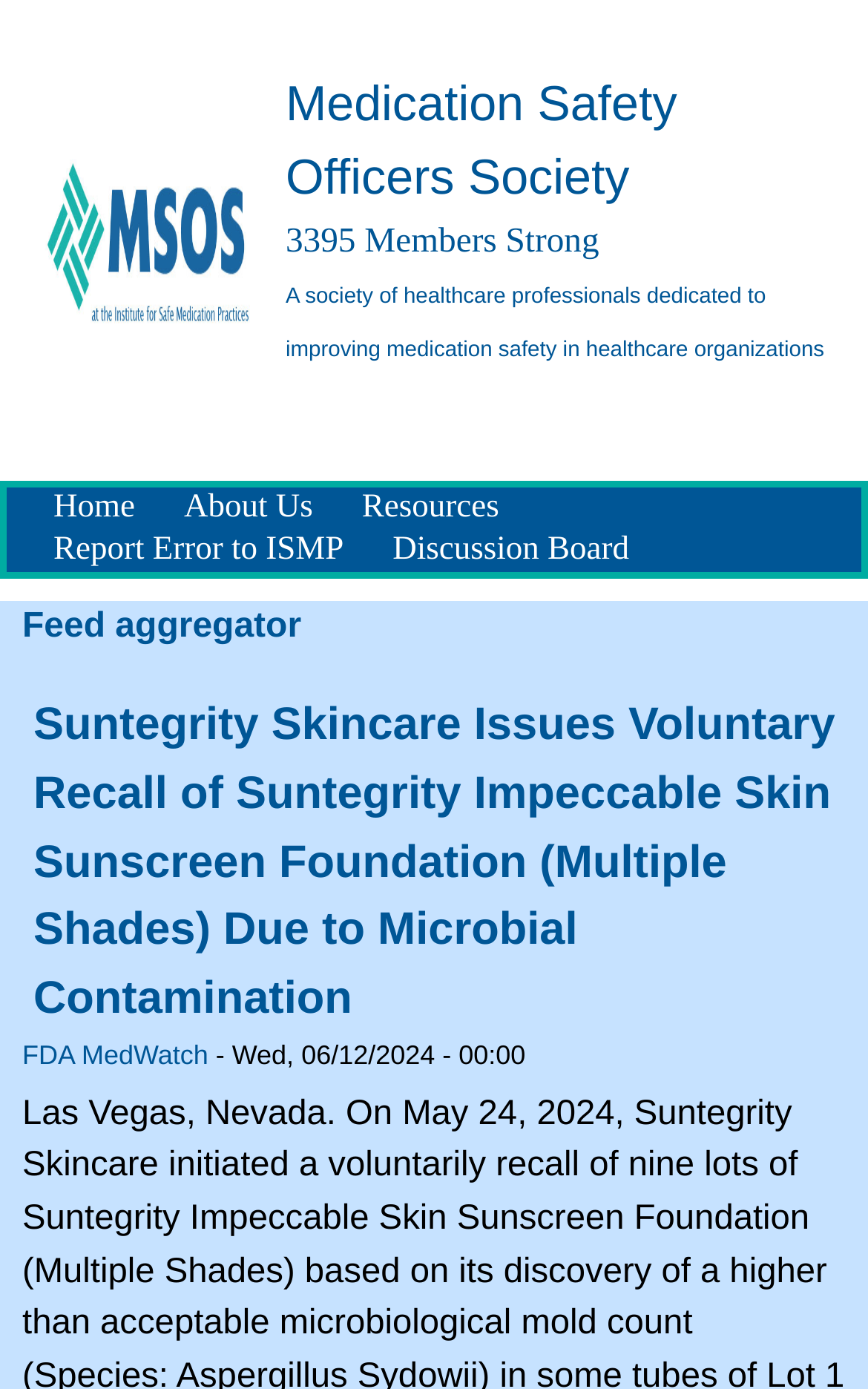Explain in detail what is displayed on the webpage.

The webpage is a feed aggregator for the Medication Safety Officers Society (MSOS). At the top, there is a link to skip to the main content. Below that, there is a group element containing the society's name in a heading. To the right of the society's name, there is a table with a single row containing two grid cells. The first grid cell has an image of the society's logo, and the second grid cell has a brief description of the society, mentioning its 3395 members and dedication to improving medication safety.

Below the table, there is a main menu section with a heading and five links: Home, About Us, Resources, Report Error to ISMP, and Discussion Board. The main menu is positioned near the top of the page, slightly below the society's name and logo.

The main content of the page is a feed aggregator, which is divided into sections. The first section has a heading "Feed aggregator" and contains a news article with a heading that describes a voluntary recall of sunscreen foundation due to microbial contamination. Below the article's heading, there is a link to the full article and a link to FDA MedWatch. The article is dated Wed, 06/12/2024 - 00:00.

Overall, the webpage has a simple layout with a clear hierarchy of elements, making it easy to navigate and find information.